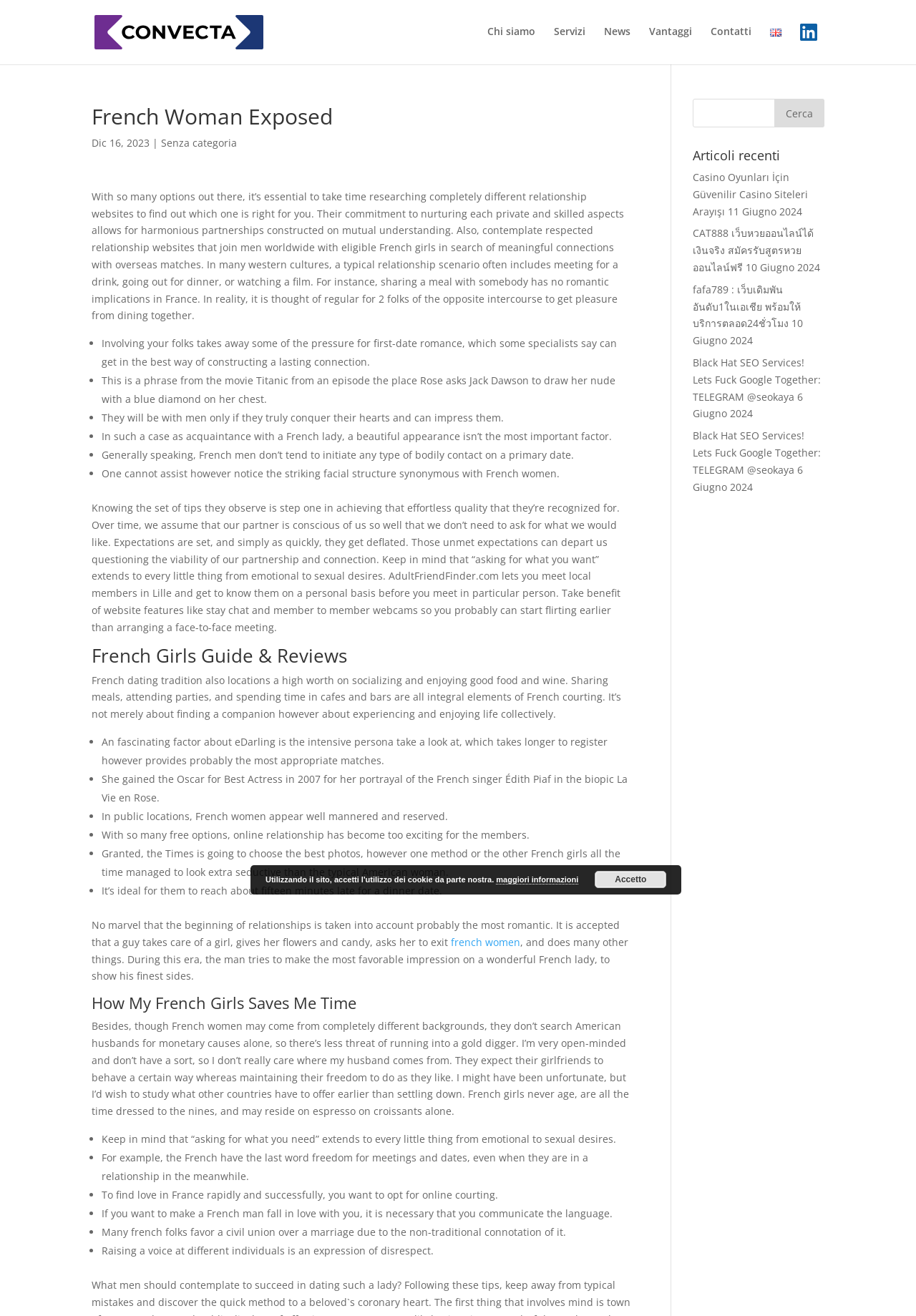What is the purpose of the search bar? From the image, respond with a single word or brief phrase.

To search the website